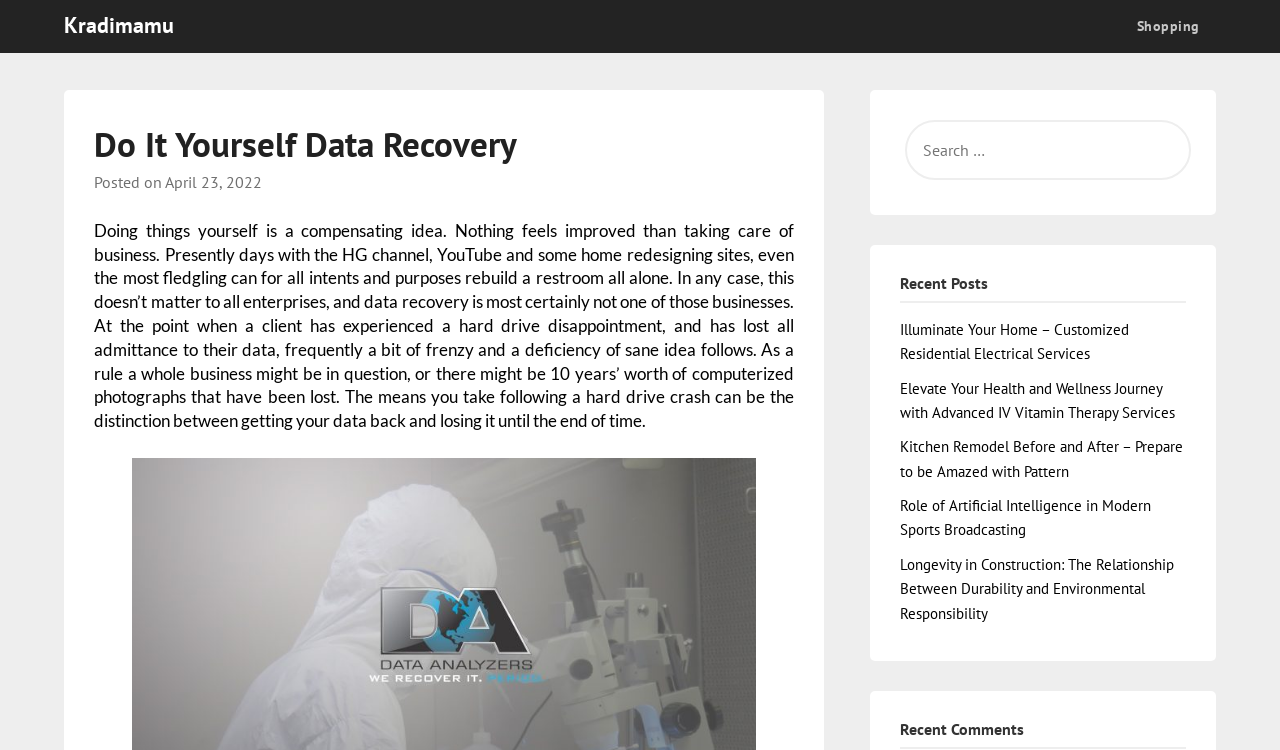Can you provide the bounding box coordinates for the element that should be clicked to implement the instruction: "Click on the 'Kradimamu' link"?

[0.05, 0.011, 0.136, 0.058]